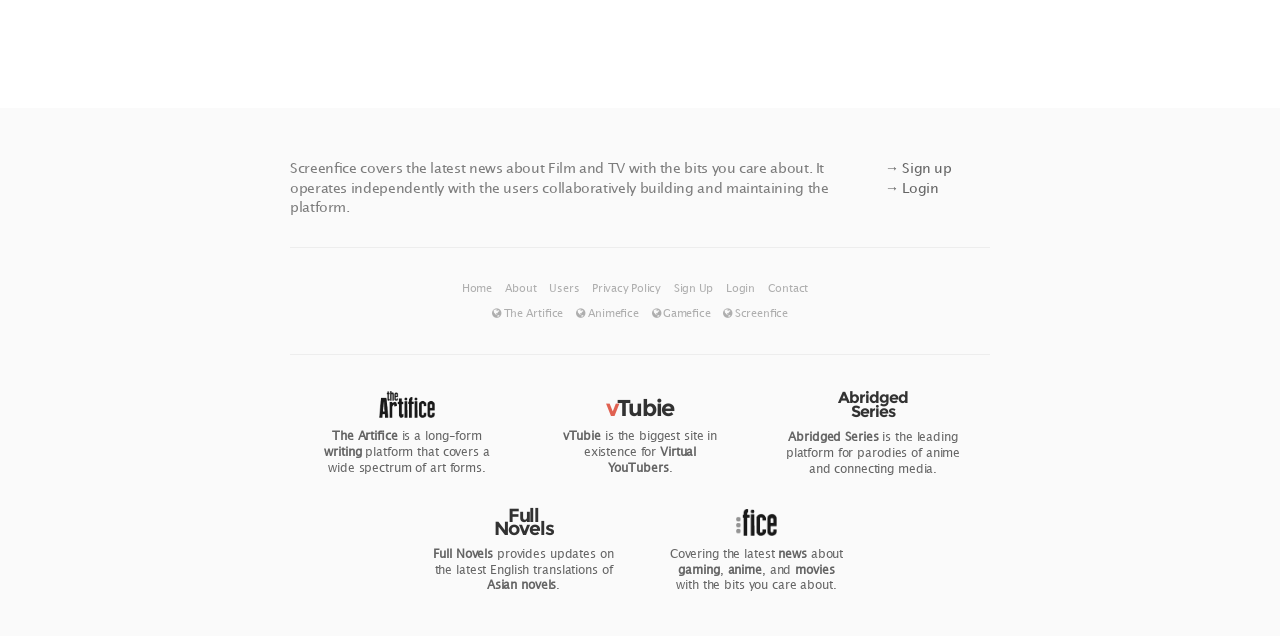Determine the bounding box coordinates of the region that needs to be clicked to achieve the task: "Read about Full Novels".

[0.339, 0.859, 0.385, 0.882]